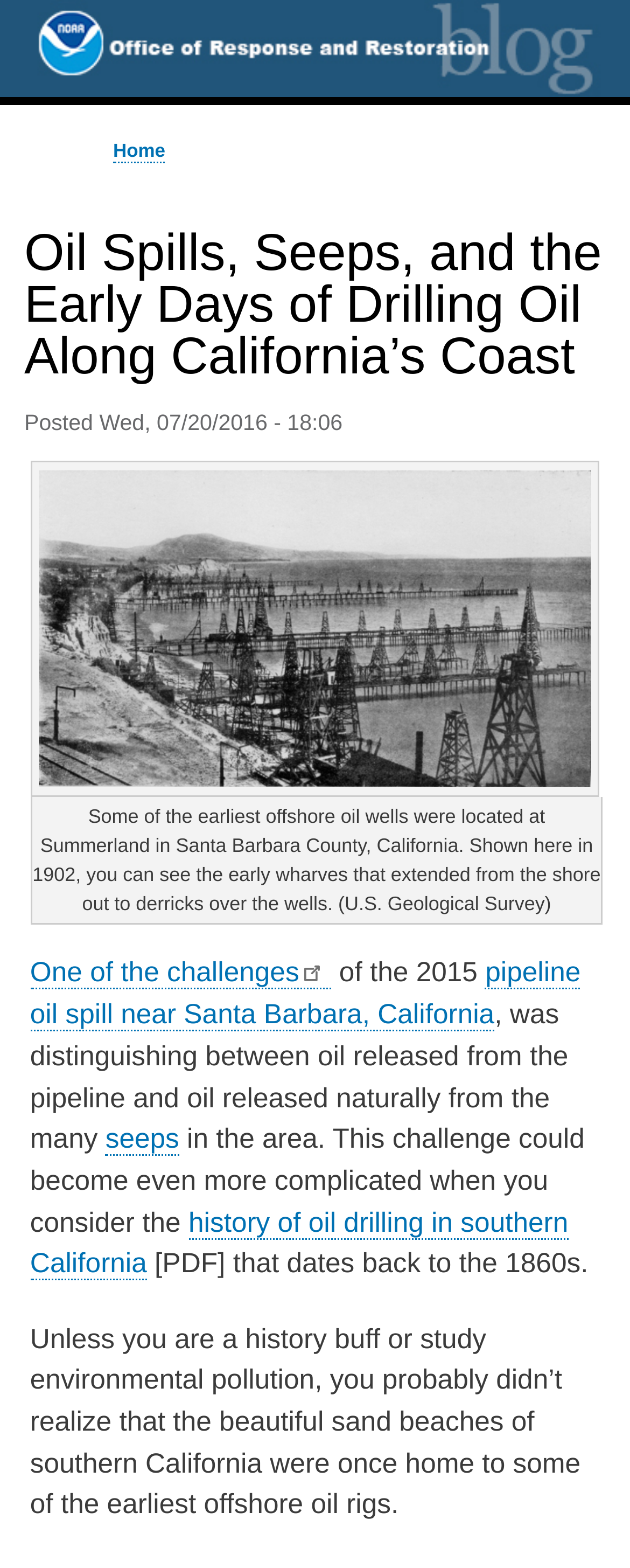Offer a detailed explanation of the webpage layout and contents.

The webpage is about oil spills, seeps, and the early days of drilling oil along California's coast. At the top, there is a banner with a link to the site's home page, accompanied by a small image. Below the banner, a navigation menu is located, displaying a breadcrumb trail.

The main content of the page is divided into sections. The first section is a heading that displays the title of the article, "Oil Spills, Seeps, and the Early Days of Drilling Oil Along California’s Coast", along with the posting date and time. 

Below the heading, there is a group of elements that includes an old black and white photo of offshore oil wells, accompanied by a figcaption that provides a description of the image. The image is positioned at the top left of this section, with the figcaption below it.

Following the image, there are several paragraphs of text that discuss the challenges of distinguishing between oil released from a pipeline and oil released naturally from seeps in the area. The text includes links to external sources, such as a PDF about the history of oil drilling in southern California. 

Throughout the text, there are several links to related topics, including one to a page about the challenges of the 2015 pipeline oil spill near Santa Barbara, California. The text also mentions the history of oil drilling in southern California, dating back to the 1860s.